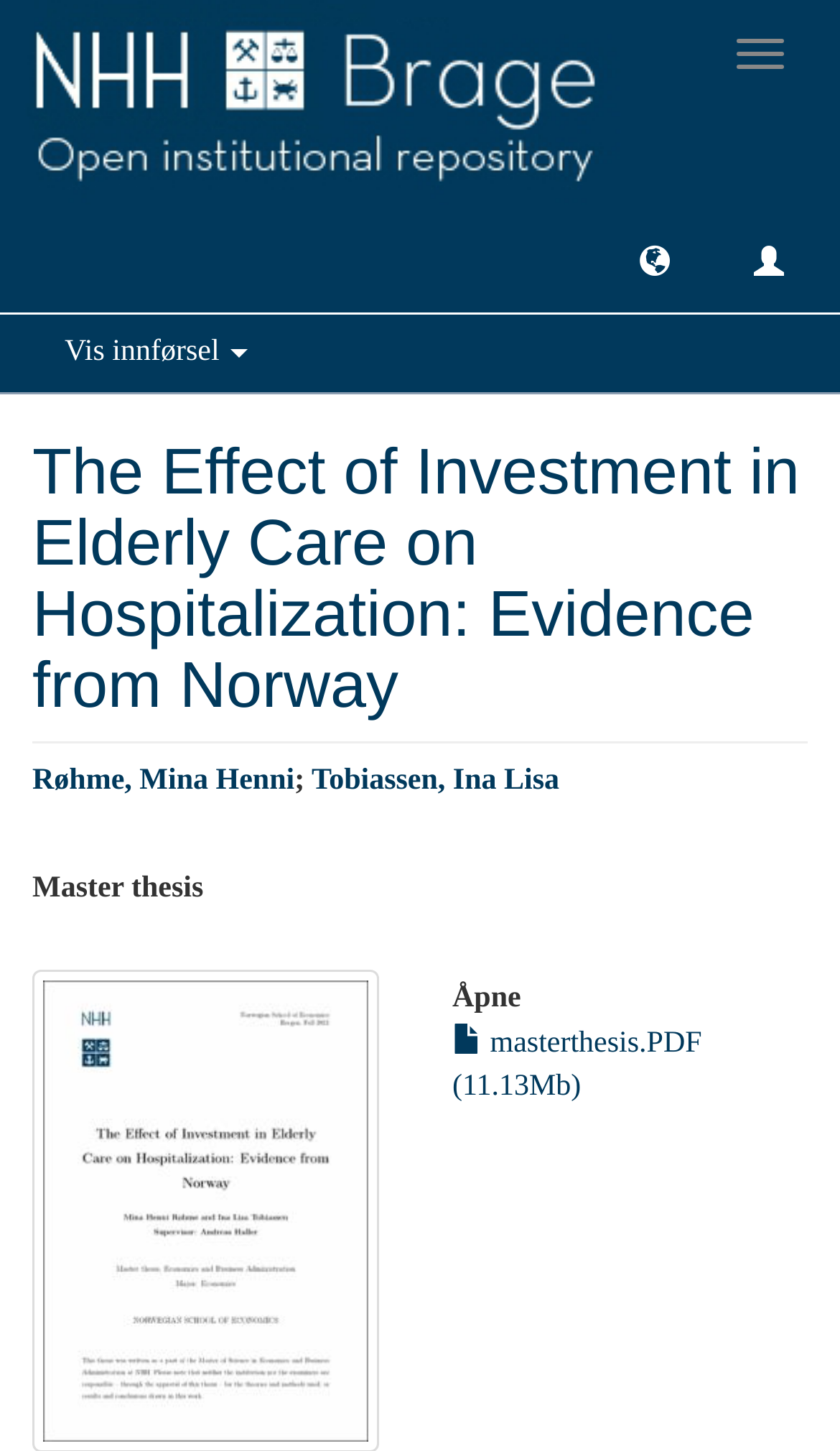Find the bounding box of the UI element described as follows: "parent_node: Toggle navigation".

[0.0, 0.0, 0.738, 0.141]